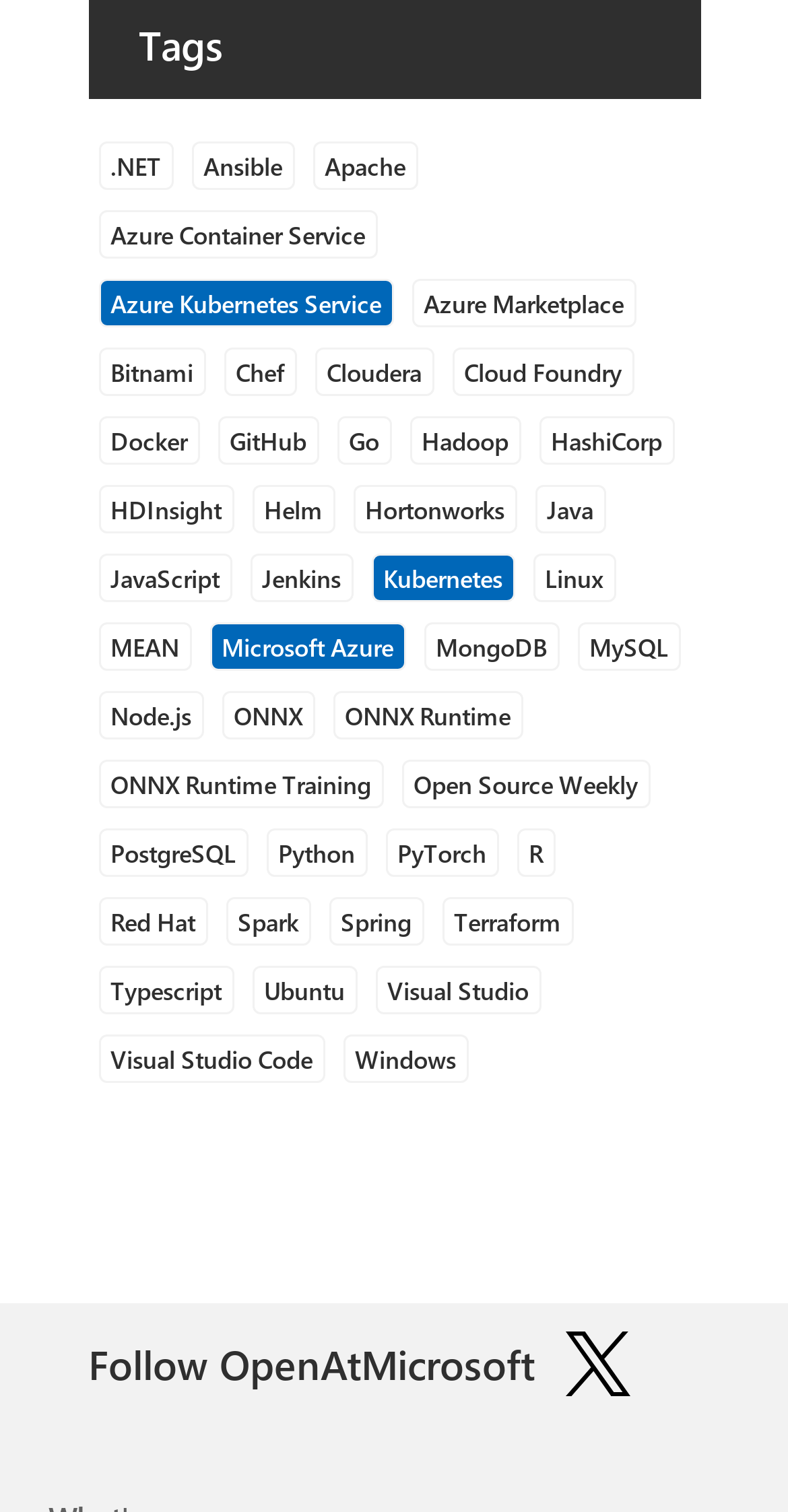Determine the bounding box coordinates of the clickable element to achieve the following action: 'Explore Azure Kubernetes Service'. Provide the coordinates as four float values between 0 and 1, formatted as [left, top, right, bottom].

[0.124, 0.184, 0.499, 0.216]